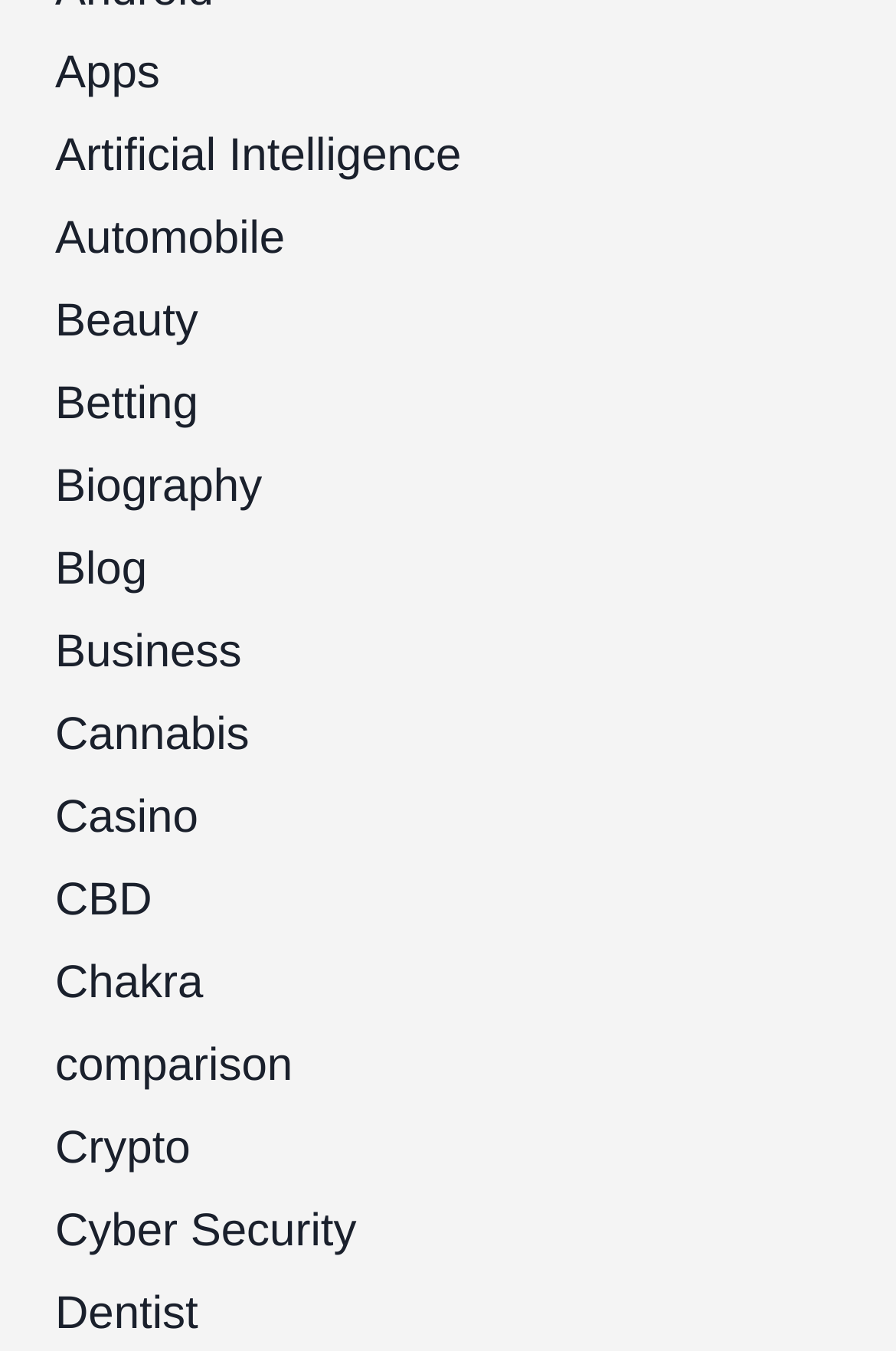Please find and report the bounding box coordinates of the element to click in order to perform the following action: "Discover Beauty". The coordinates should be expressed as four float numbers between 0 and 1, in the format [left, top, right, bottom].

[0.062, 0.22, 0.221, 0.257]